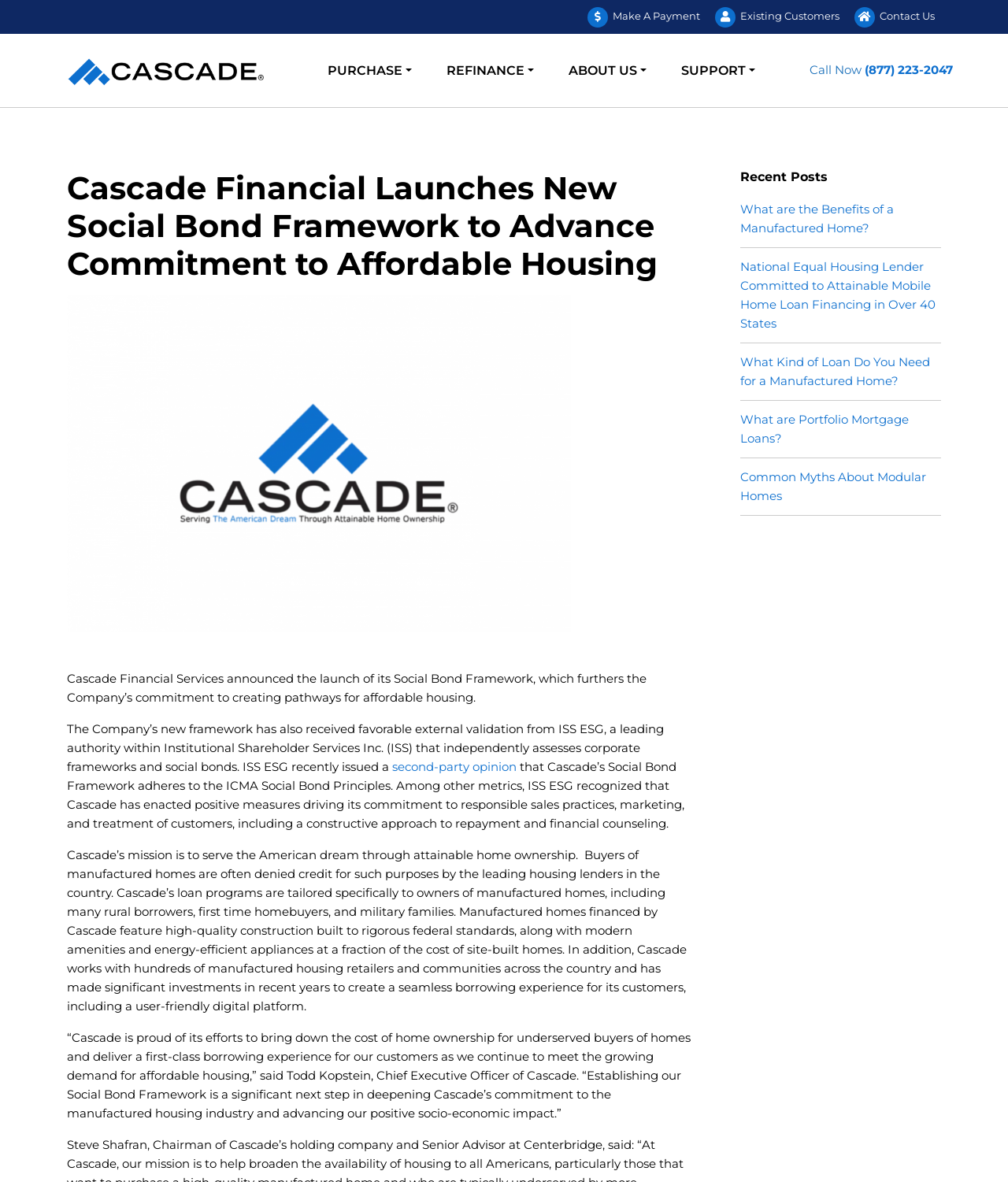Identify the bounding box coordinates of the region that should be clicked to execute the following instruction: "Click Make A Payment".

[0.58, 0.006, 0.695, 0.023]